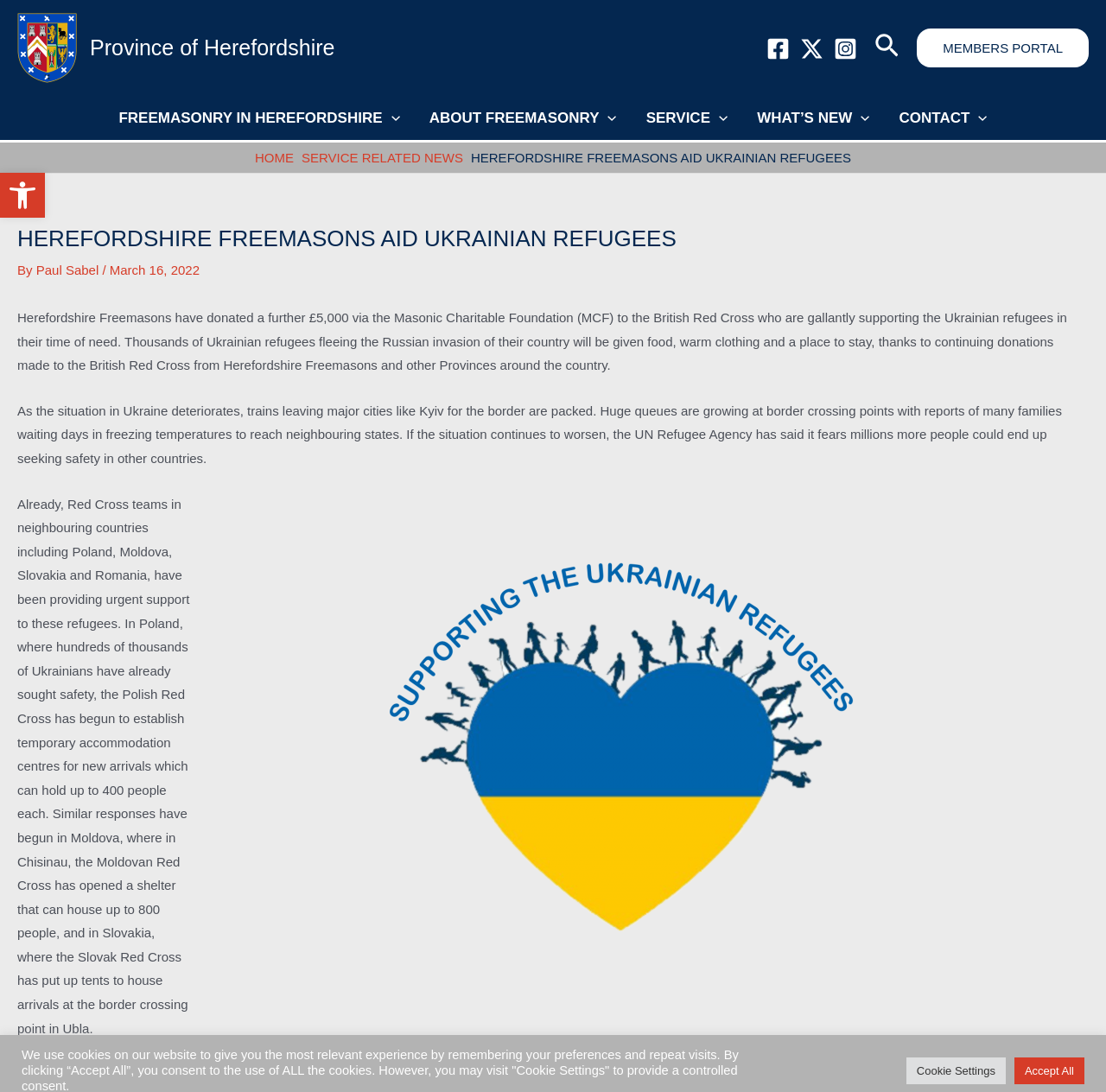Determine the primary headline of the webpage.

HEREFORDSHIRE FREEMASONS AID UKRAINIAN REFUGEES